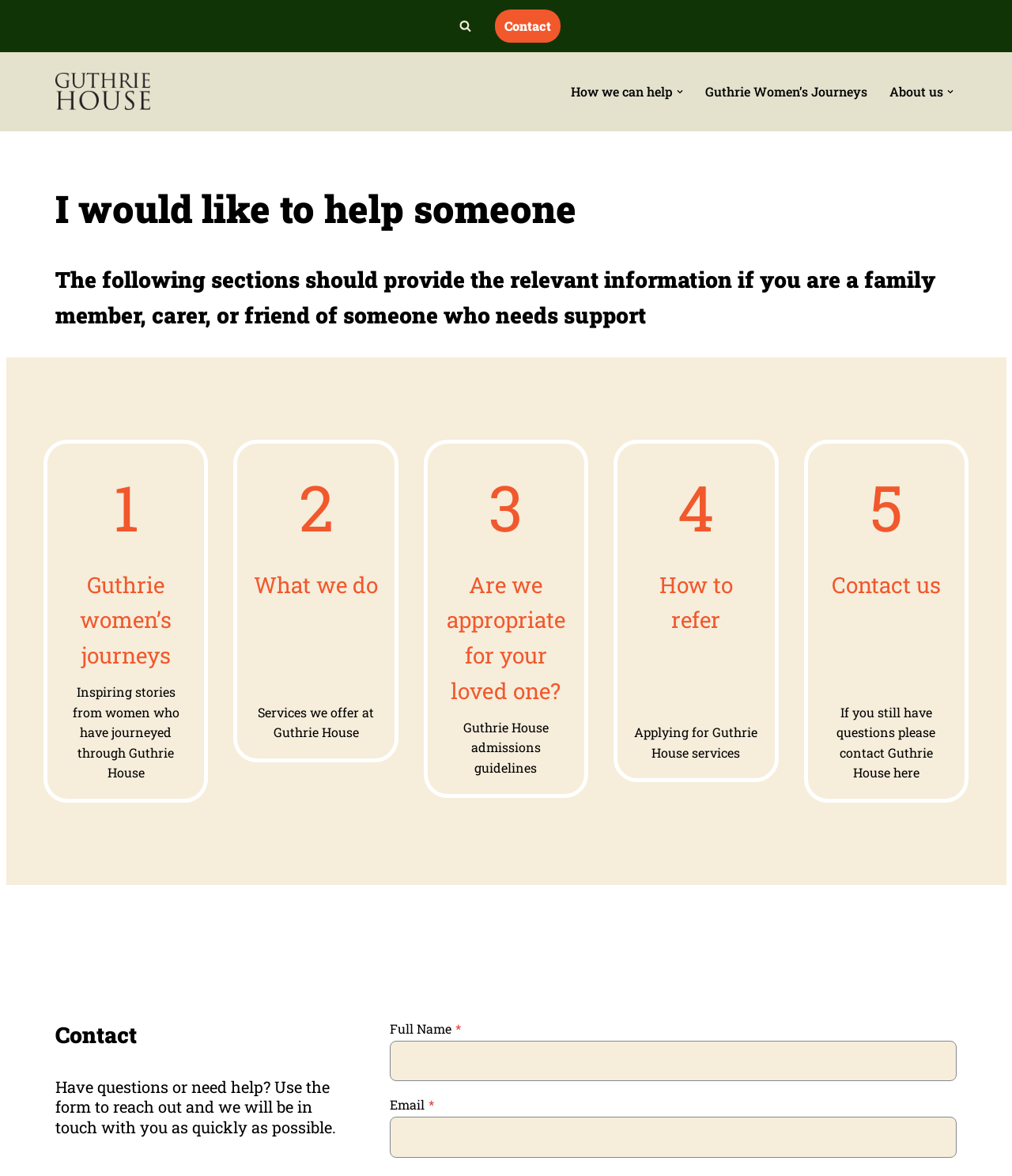Highlight the bounding box coordinates of the element that should be clicked to carry out the following instruction: "Contact Guthrie House". The coordinates must be given as four float numbers ranging from 0 to 1, i.e., [left, top, right, bottom].

[0.489, 0.008, 0.554, 0.036]